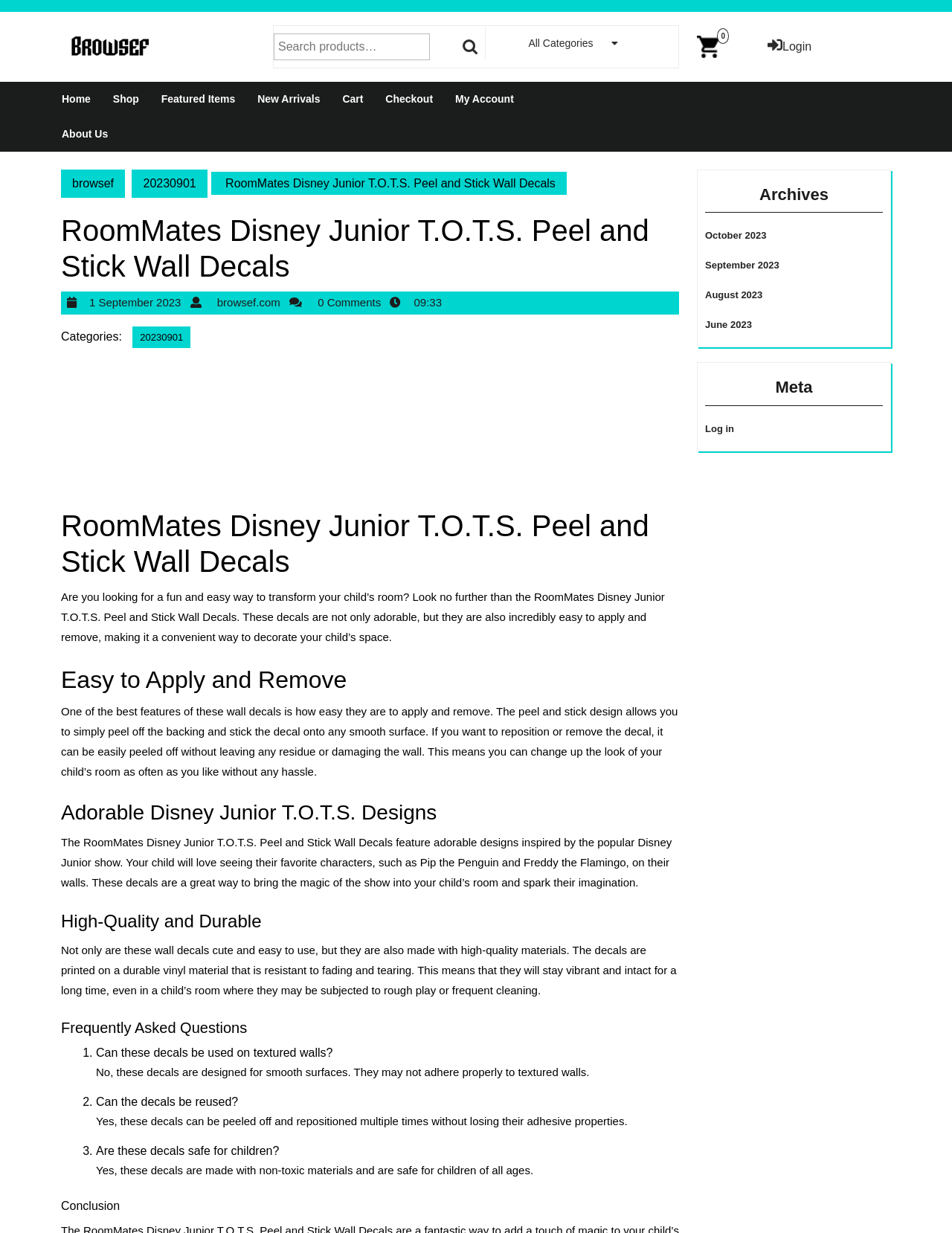Elaborate on the different components and information displayed on the webpage.

This webpage is about RoomMates Disney Junior T.O.T.S. Peel and Stick Wall Decals. At the top, there is a navigation menu with links to "Home", "Shop", "Featured Items", "New Arrivals", "Cart", "Checkout", "My Account", and "About Us". Next to the navigation menu, there is a search bar with a "Search" button. 

On the left side of the page, there is a main content section that displays the product information. The product title, "RoomMates Disney Junior T.O.T.S. Peel and Stick Wall Decals", is prominently displayed at the top. Below the title, there is a brief description of the product, which explains that it is a fun and easy way to transform a child's room. 

The page is divided into several sections, including "Easy to Apply and Remove", "Adorable Disney Junior T.O.T.S. Designs", "High-Quality and Durable", and "Frequently Asked Questions". Each section provides detailed information about the product, including its features, designs, and materials. 

In the "Frequently Asked Questions" section, there are three questions with answers, which provide additional information about the product's usage and safety. 

On the right side of the page, there are two sidebars. The top sidebar displays archives of previous months, including October 2023, September 2023, August 2023, and June 2023. The bottom sidebar has a "Meta" section with a "Log in" link. 

At the top right corner of the page, there is a cart icon with a link to the cart page. Next to the cart icon, there is a login link.